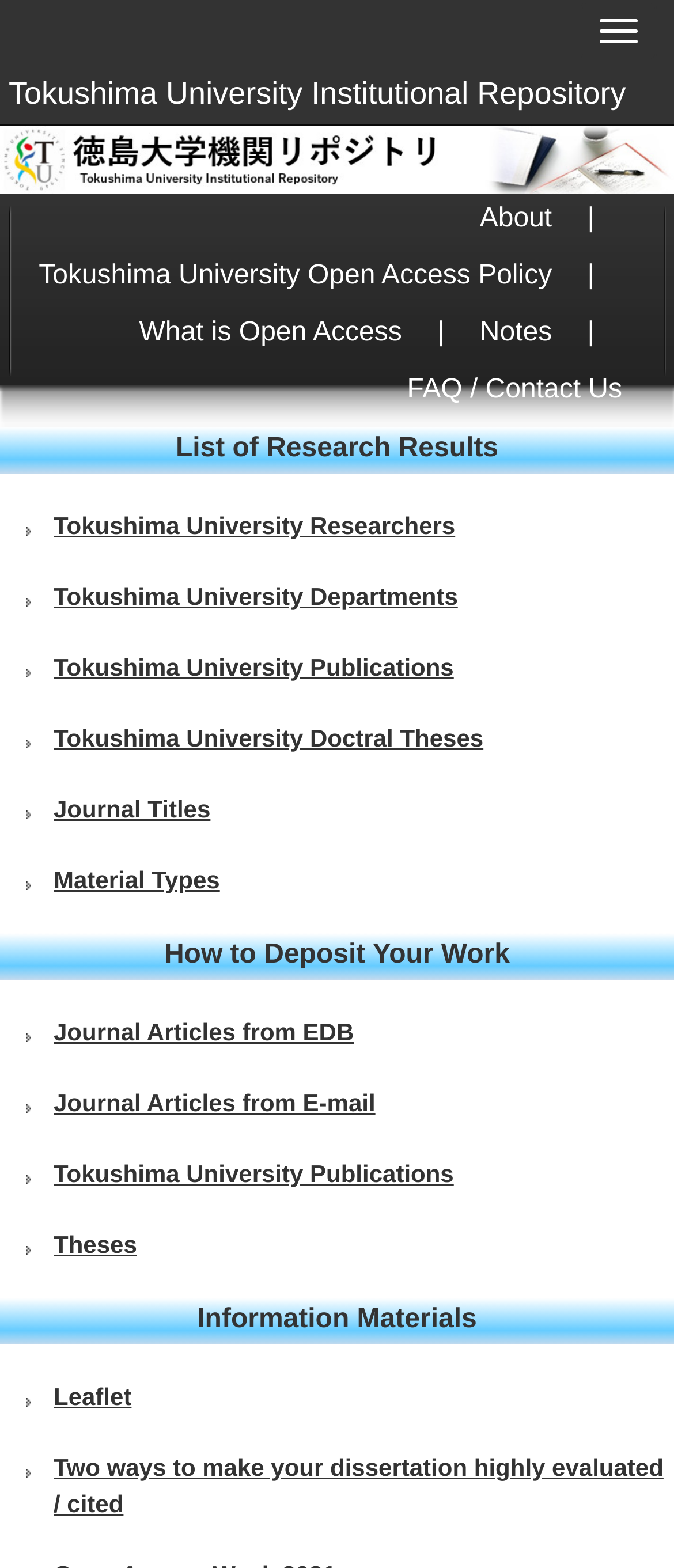Please identify the bounding box coordinates of the area that needs to be clicked to follow this instruction: "Browse Journal Articles from EDB".

[0.0, 0.647, 1.0, 0.67]